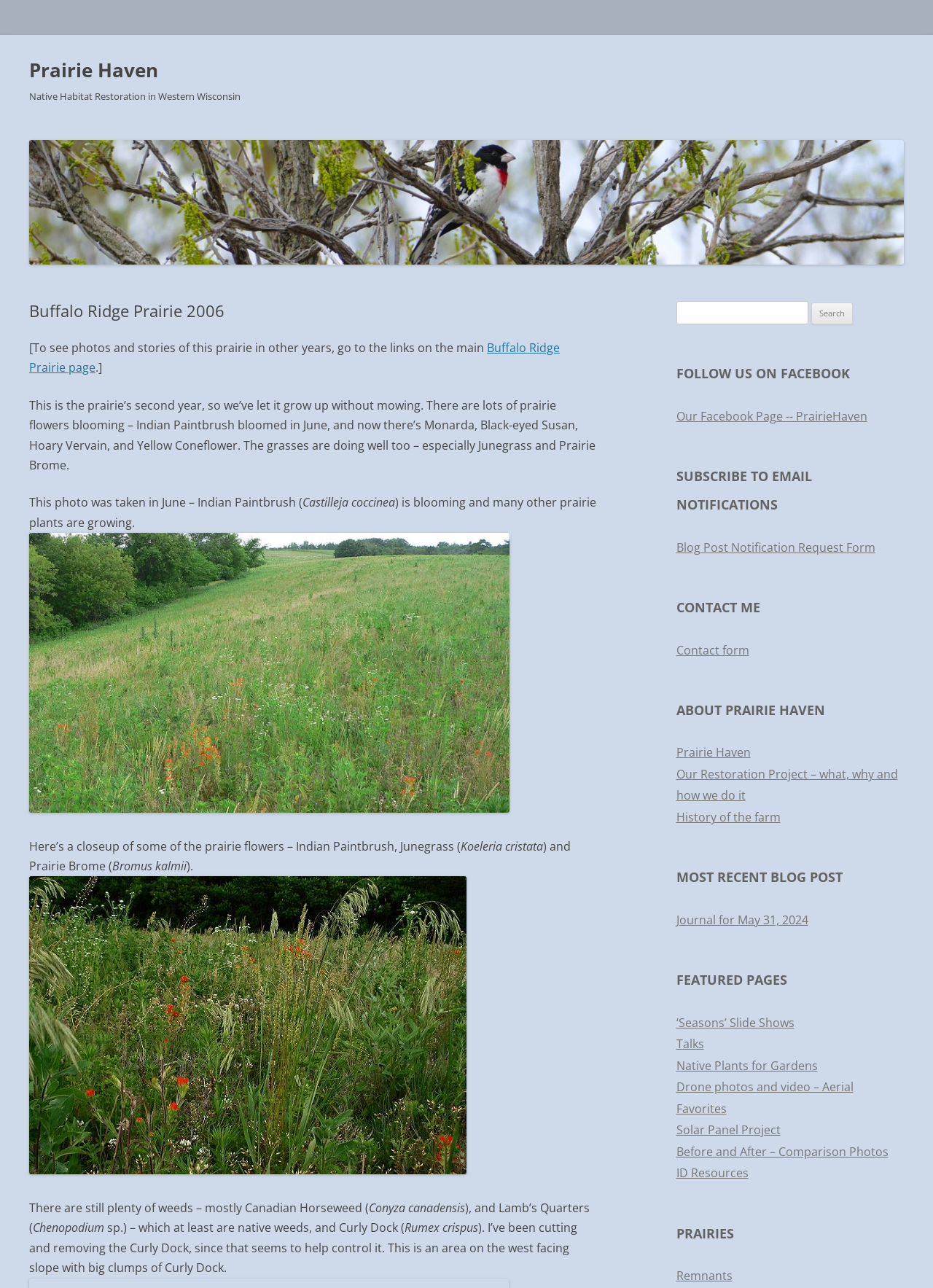What is the purpose of the search box?
Using the details shown in the screenshot, provide a comprehensive answer to the question.

I found the answer by looking at the search box element which has a label 'Search for:' and a button 'Search'. This suggests that the purpose of the search box is to allow users to search the website for specific content.